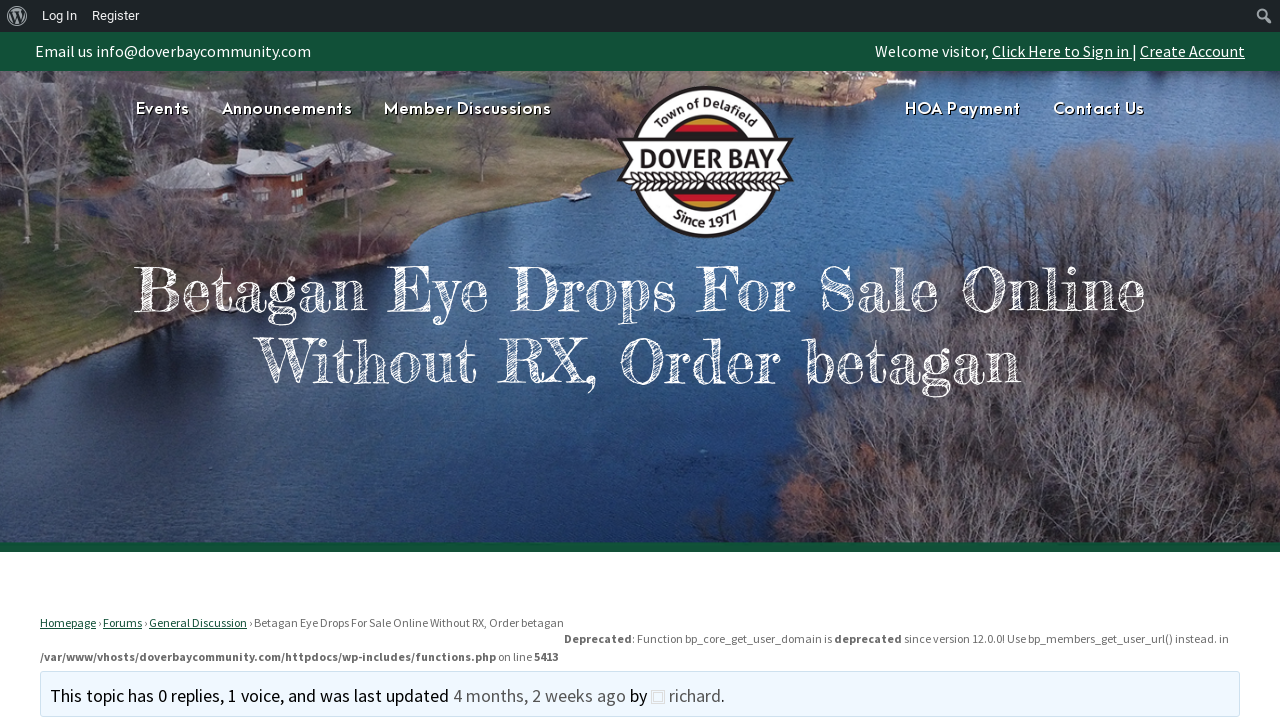Determine the bounding box coordinates of the clickable area required to perform the following instruction: "Search for something". The coordinates should be represented as four float numbers between 0 and 1: [left, top, right, bottom].

None